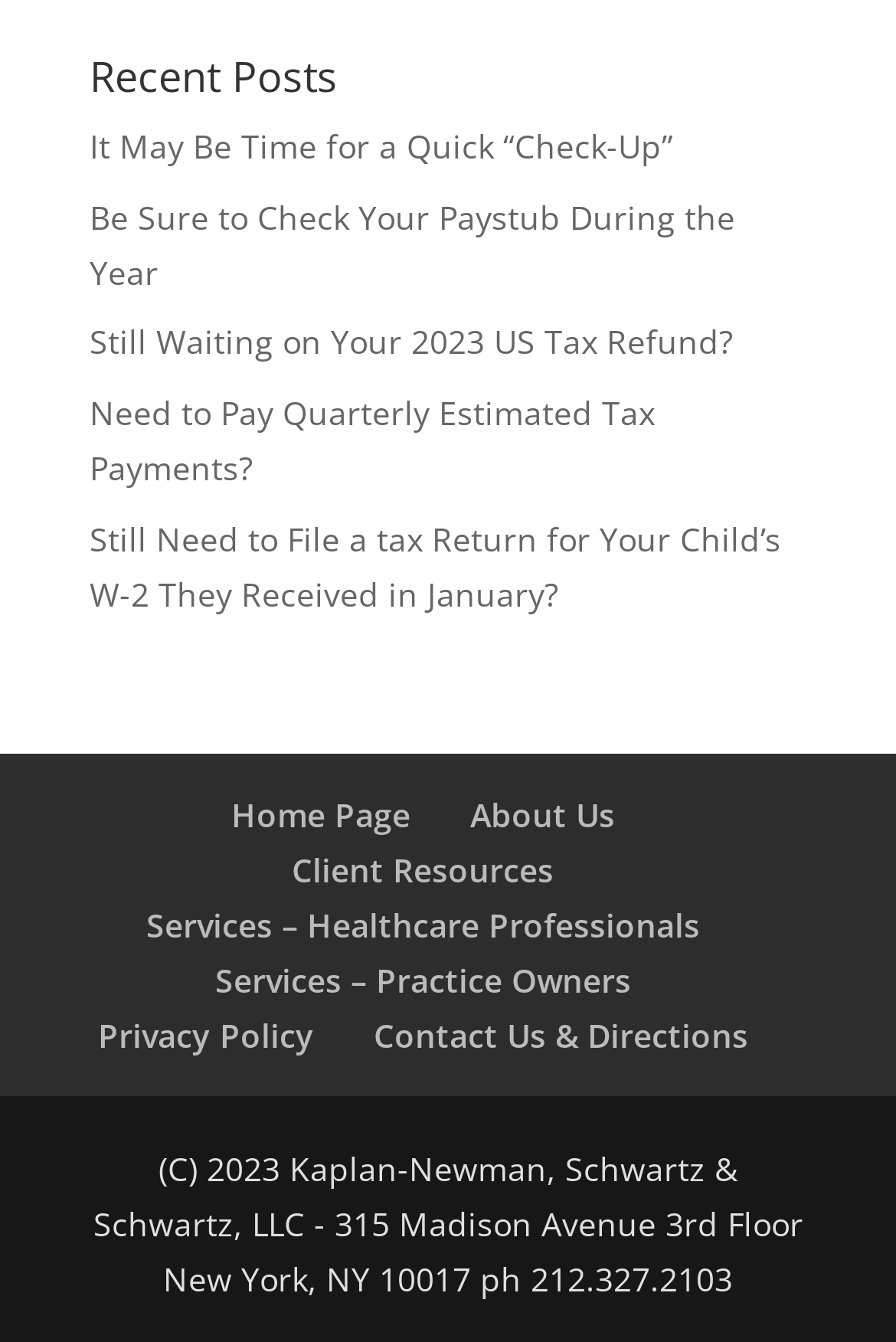Can you find the bounding box coordinates for the element to click on to achieve the instruction: "read 'It May Be Time for a Quick “Check-Up”'"?

[0.1, 0.092, 0.751, 0.125]